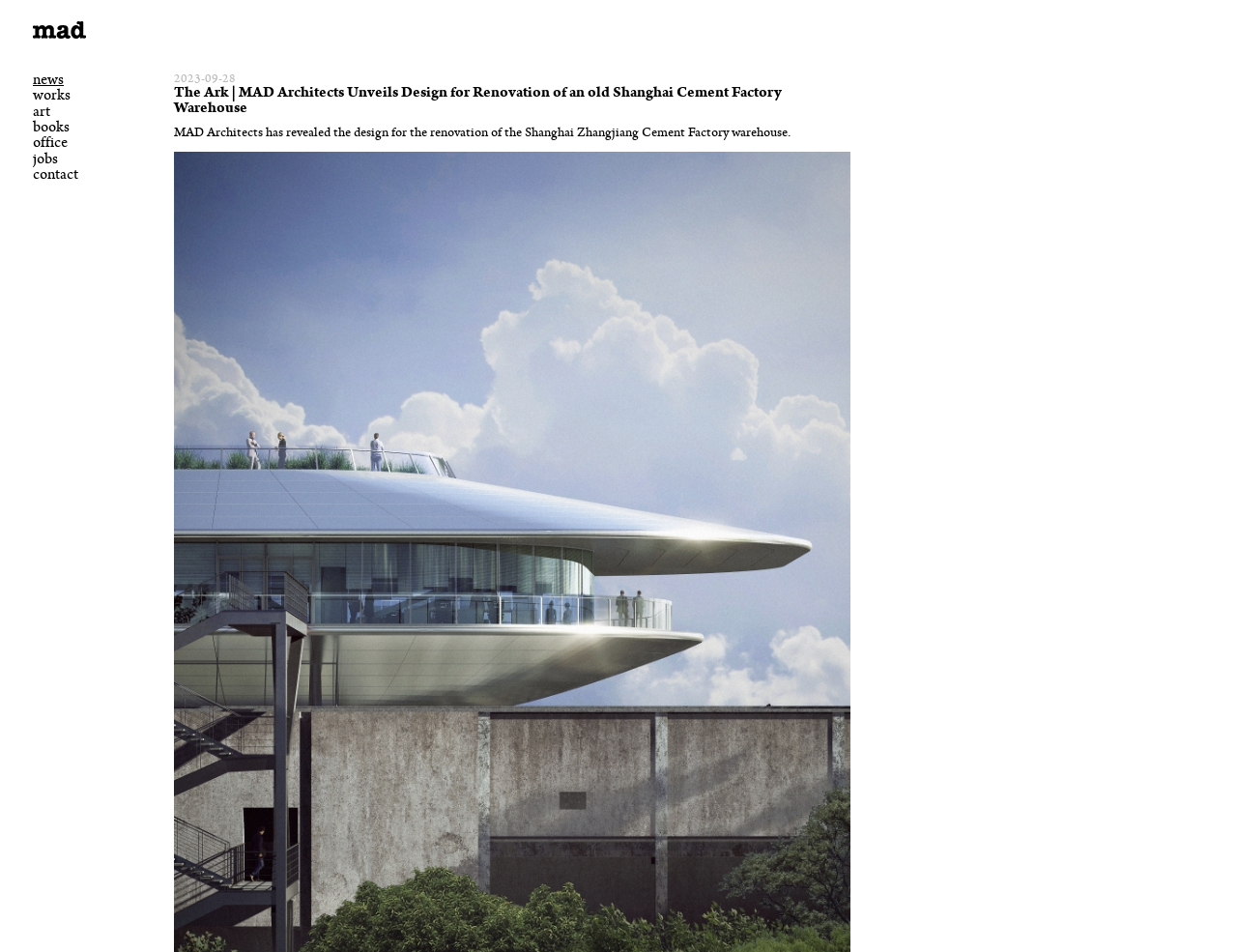What is the name of the project mentioned on the webpage?
Kindly give a detailed and elaborate answer to the question.

I found the name 'The Ark' on the webpage, which is mentioned as the title of the news article or project, indicating that it is the name of the renovation project of the old Shanghai Cement Factory Warehouse.